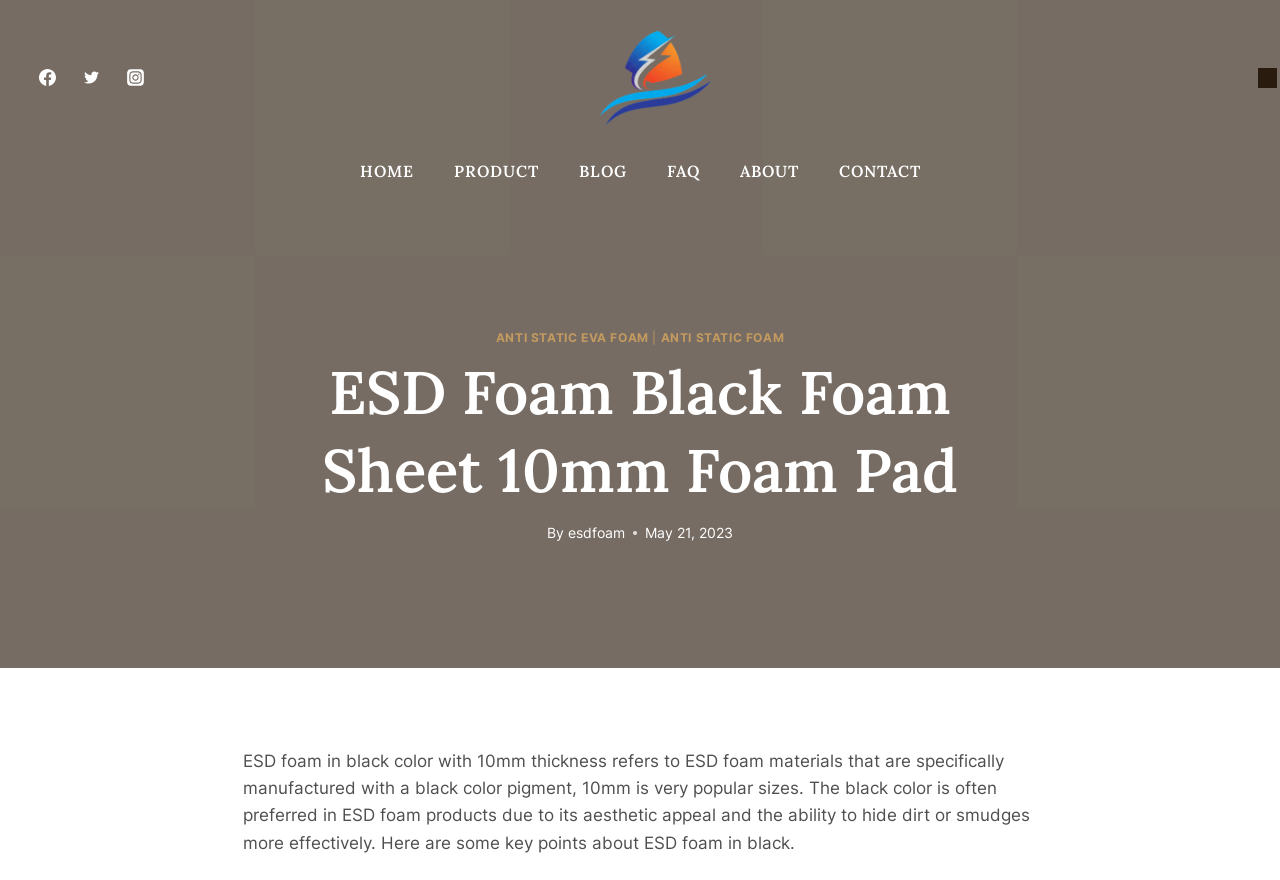Find the bounding box coordinates for the area you need to click to carry out the instruction: "Read ABOUT page". The coordinates should be four float numbers between 0 and 1, indicated as [left, top, right, bottom].

[0.562, 0.177, 0.639, 0.213]